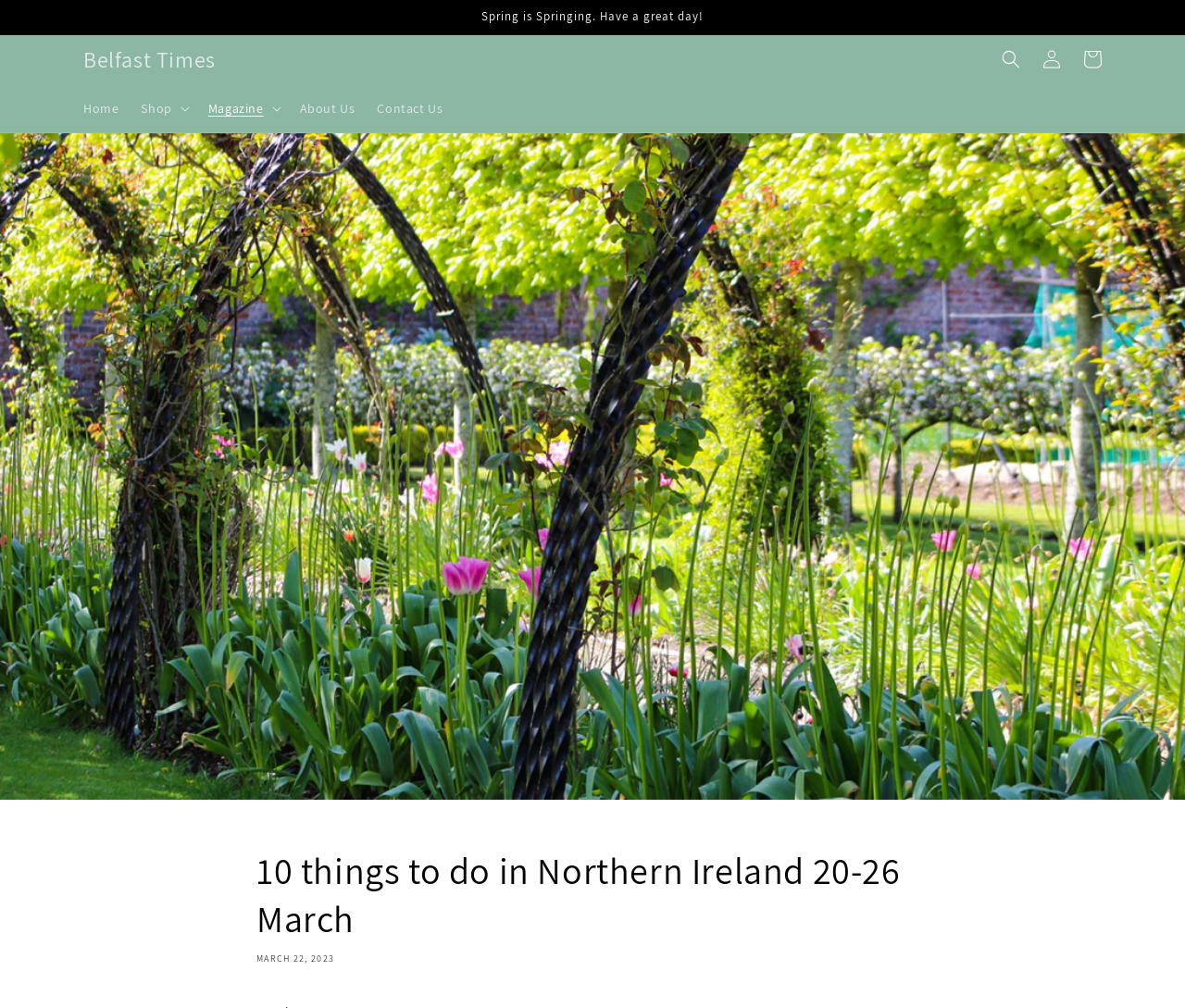Determine the bounding box coordinates of the target area to click to execute the following instruction: "Search for something."

[0.836, 0.038, 0.87, 0.079]